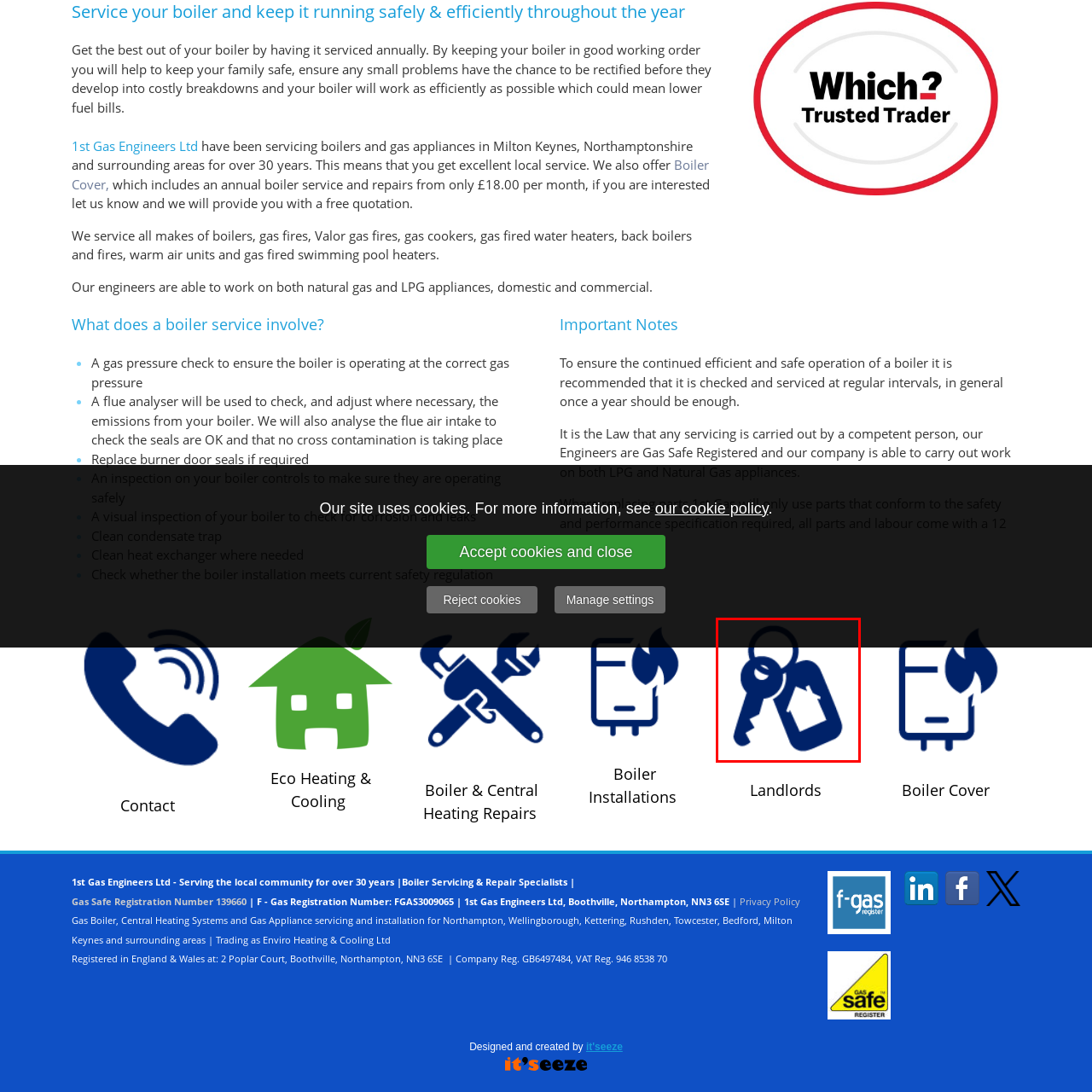What is the expertise of 1st Gas Engineers Ltd?
Look closely at the image inside the red bounding box and answer the question with as much detail as possible.

The company, 1st Gas Engineers Ltd, emphasizes their expertise in servicing boilers and gas appliances, which is relevant to the context of property management or rentals reflected in the image.